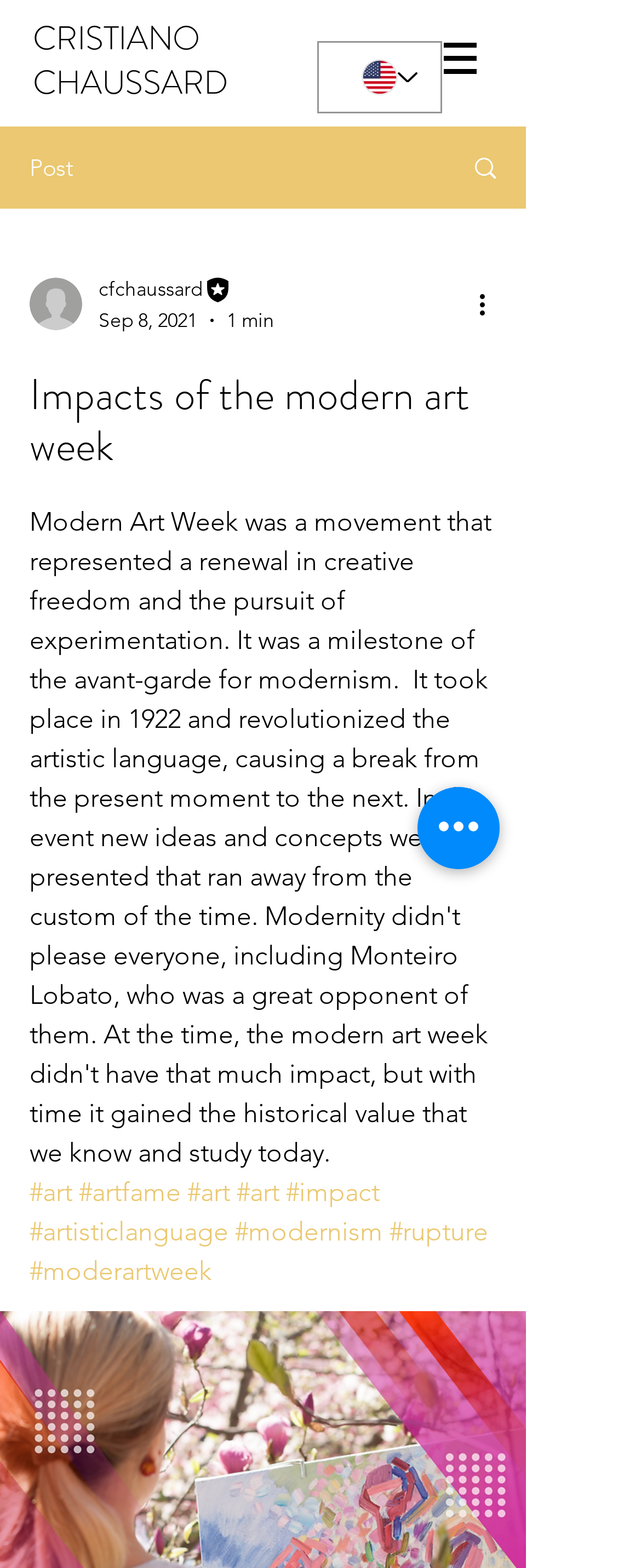Give a short answer to this question using one word or a phrase:
How many links are there in the article?

7